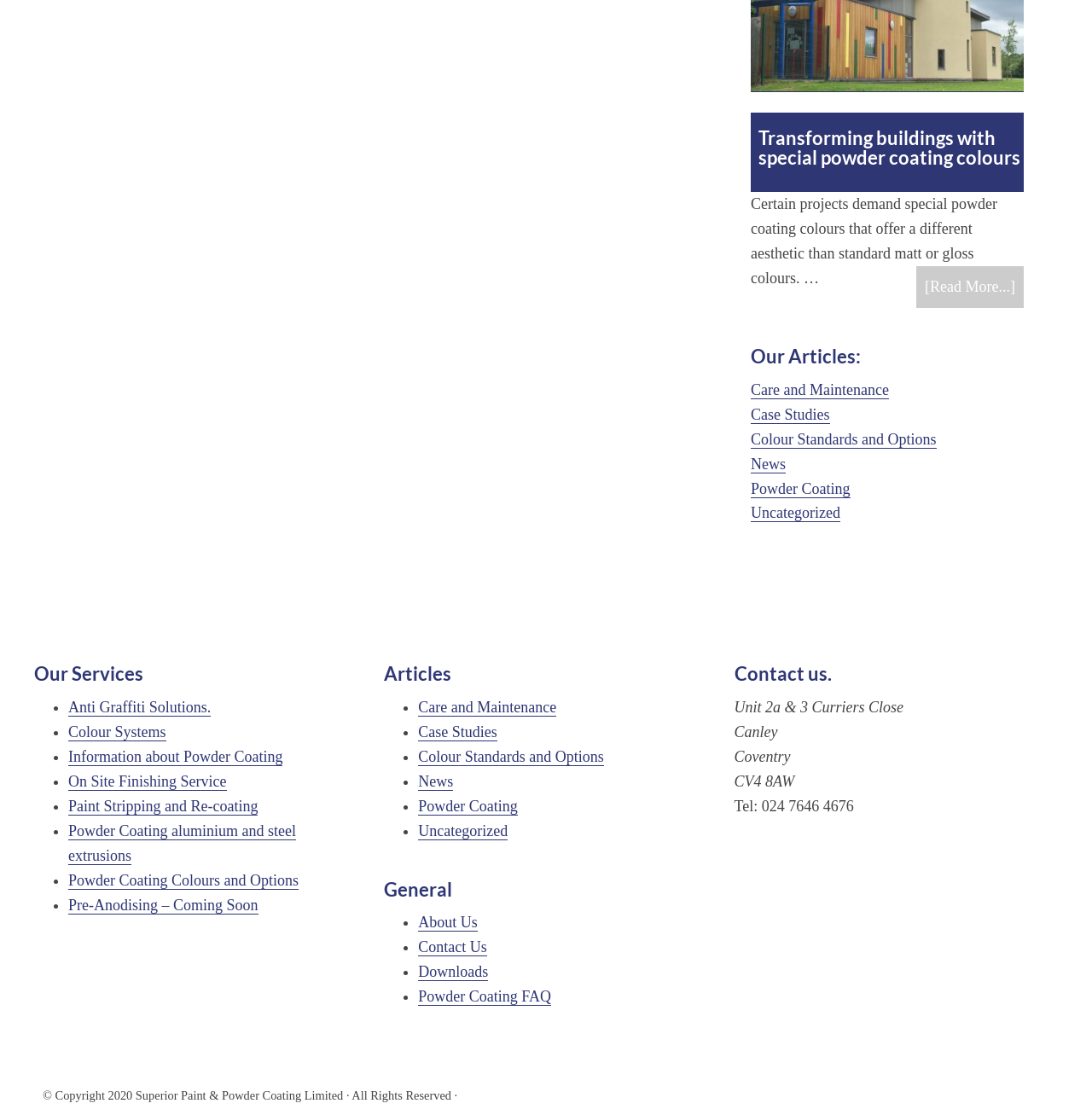Respond concisely with one word or phrase to the following query:
What is the contact information of the company?

Unit 2a & 3 Curriers Close, Canley, Coventry, CV4 8AW